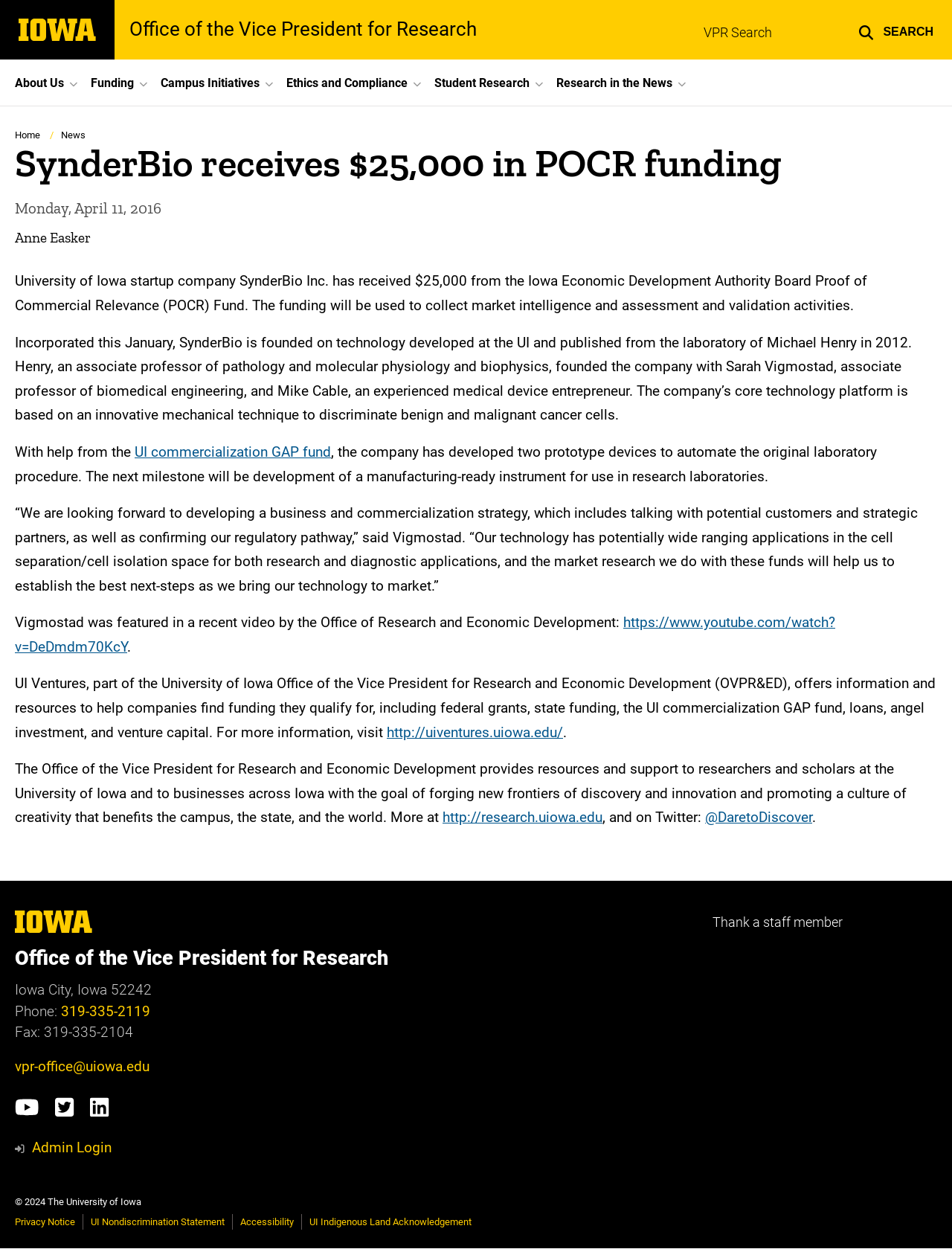Identify and extract the heading text of the webpage.

Office of the Vice President for Research